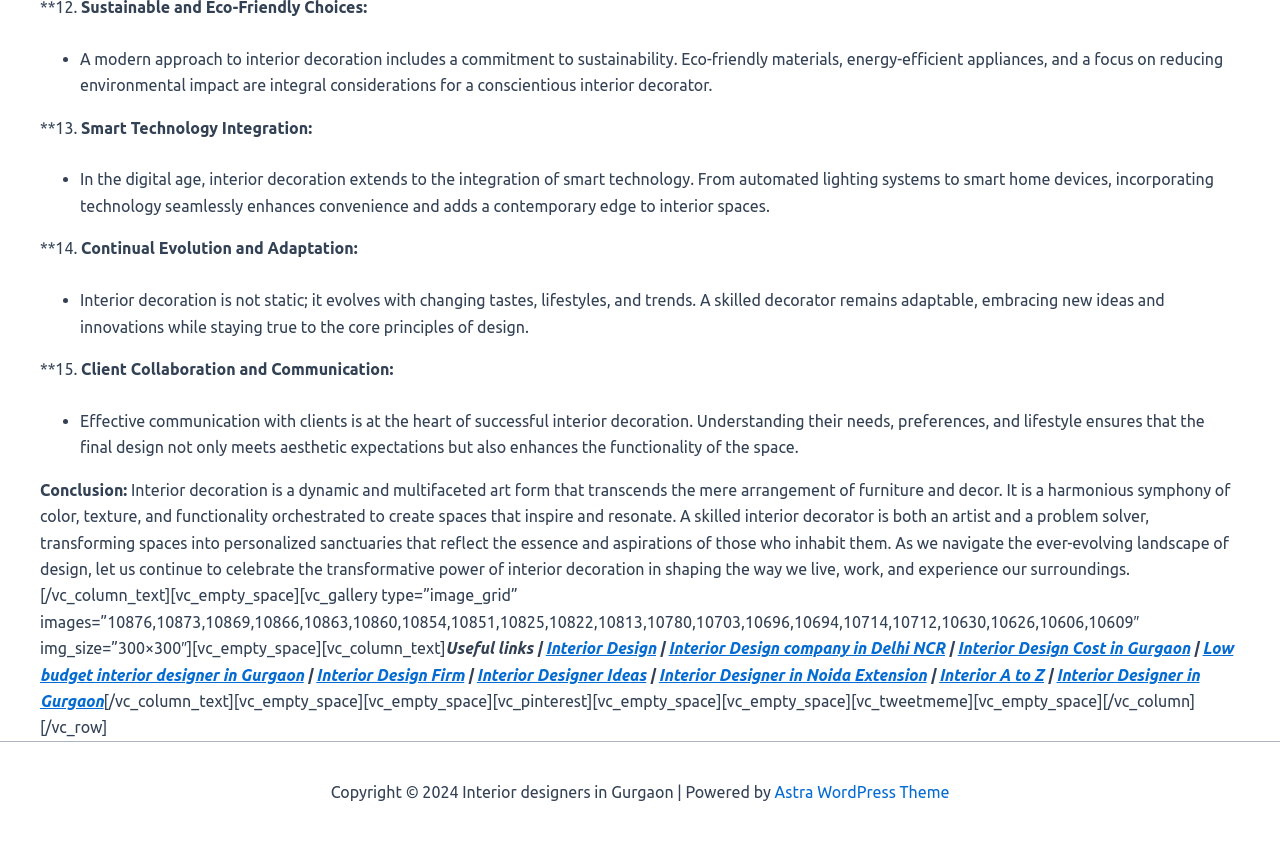What is the focus of a conscientious interior decorator?
Please provide a single word or phrase based on the screenshot.

reducing environmental impact